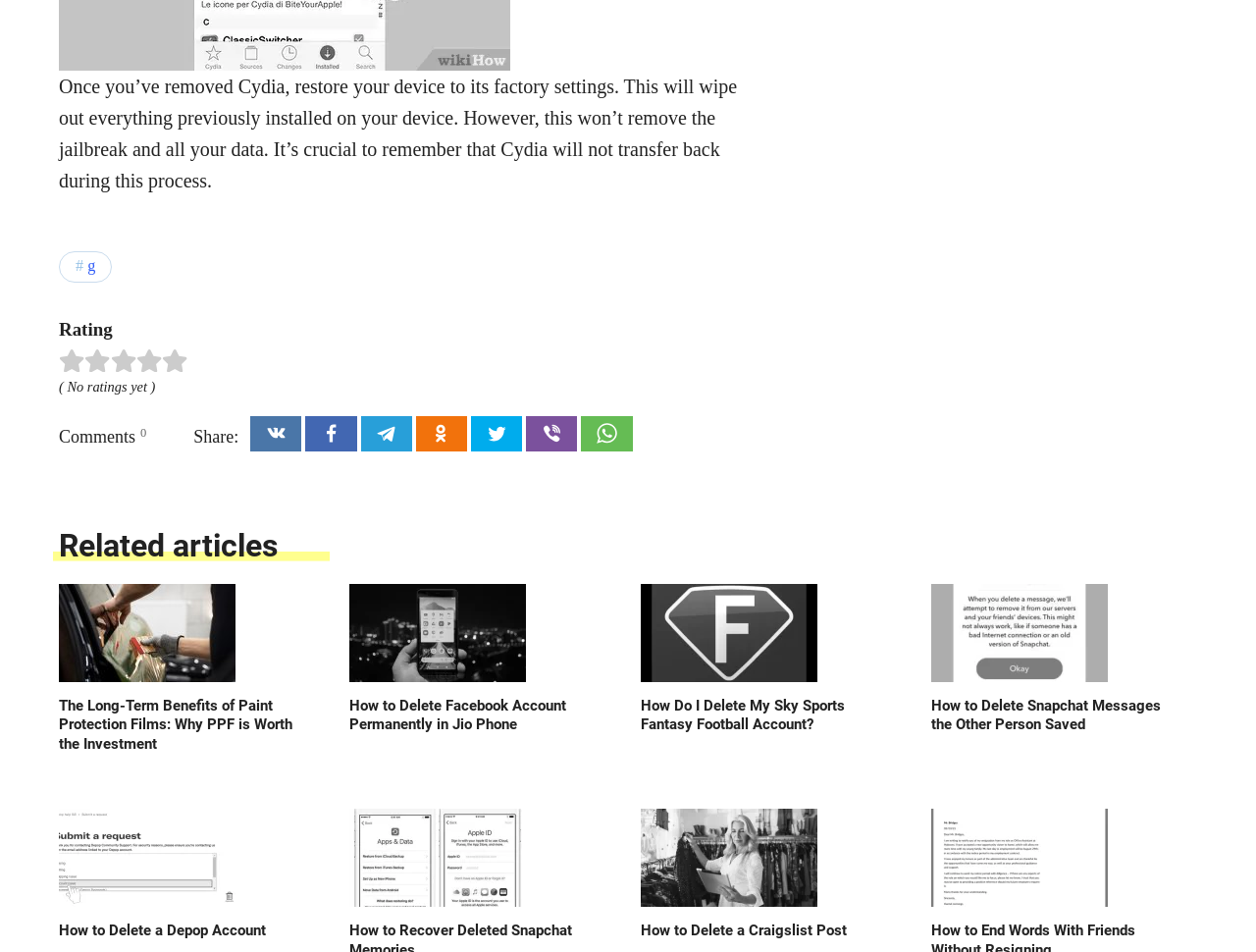Give a succinct answer to this question in a single word or phrase: 
What is the topic of the first related article?

PPF installer